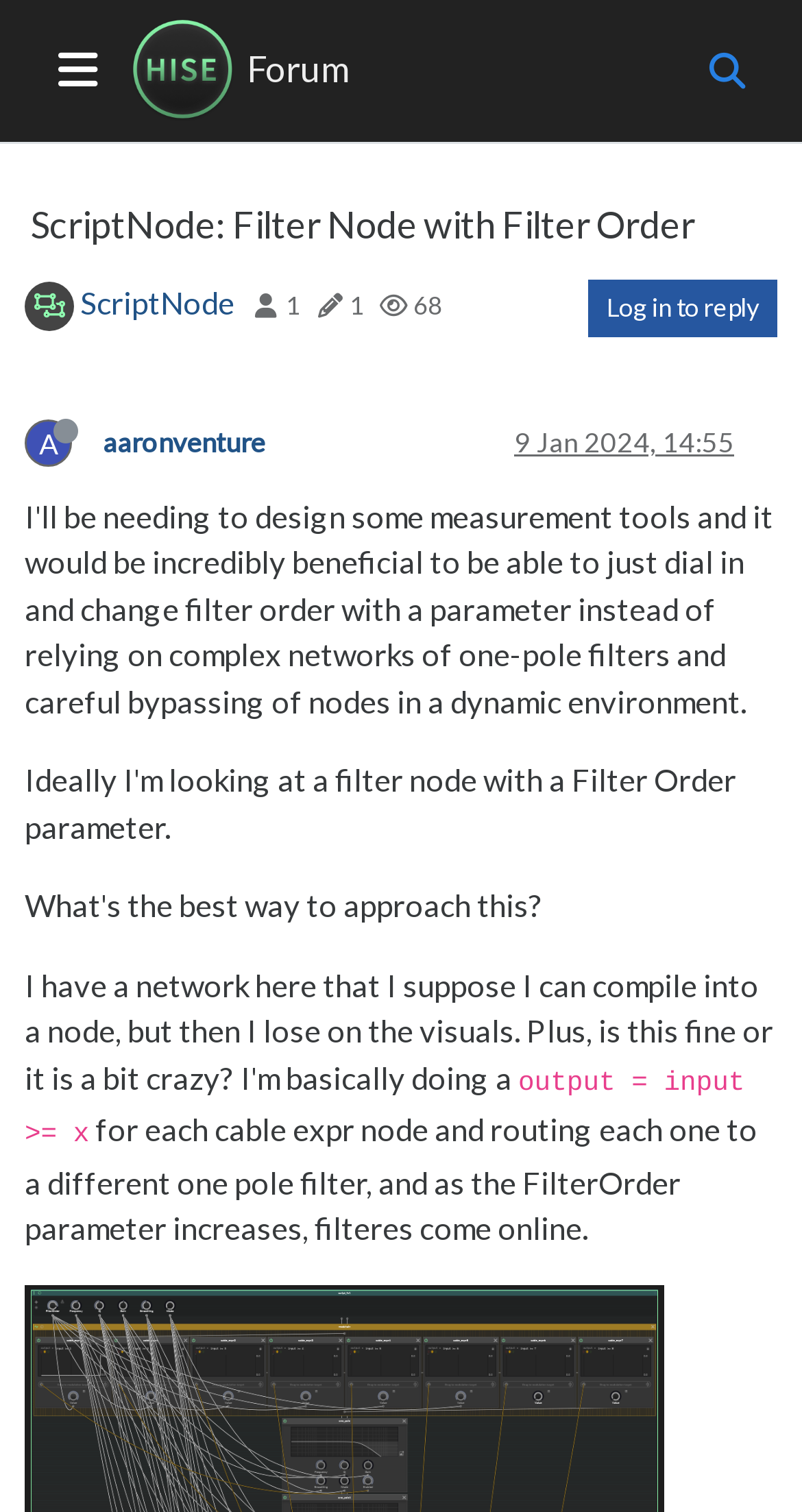Locate the bounding box coordinates of the element to click to perform the following action: 'Go to the forum page'. The coordinates should be given as four float values between 0 and 1, in the form of [left, top, right, bottom].

[0.308, 0.024, 0.436, 0.069]